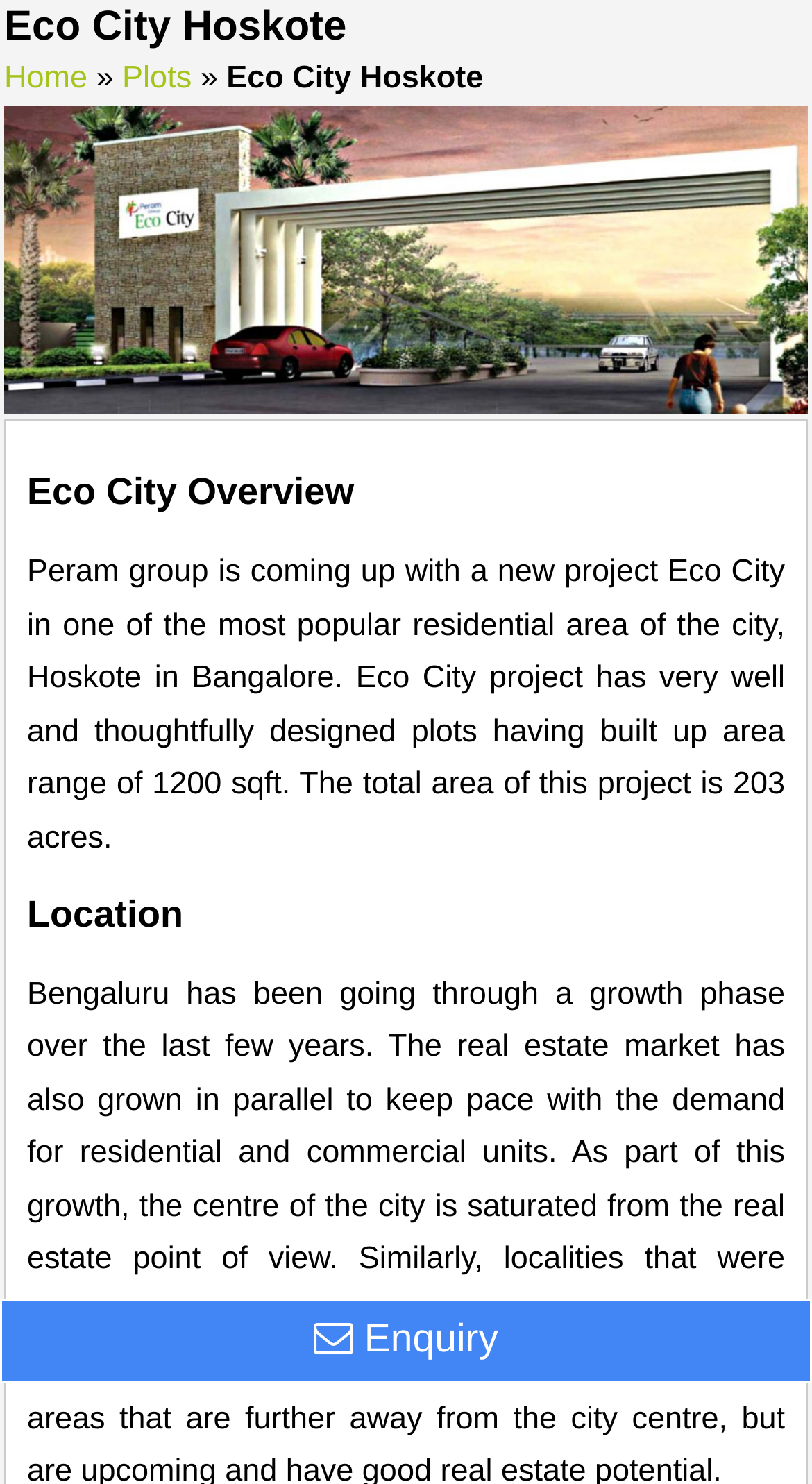Where is the project located?
Refer to the image and respond with a one-word or short-phrase answer.

Hoskote, Bangalore